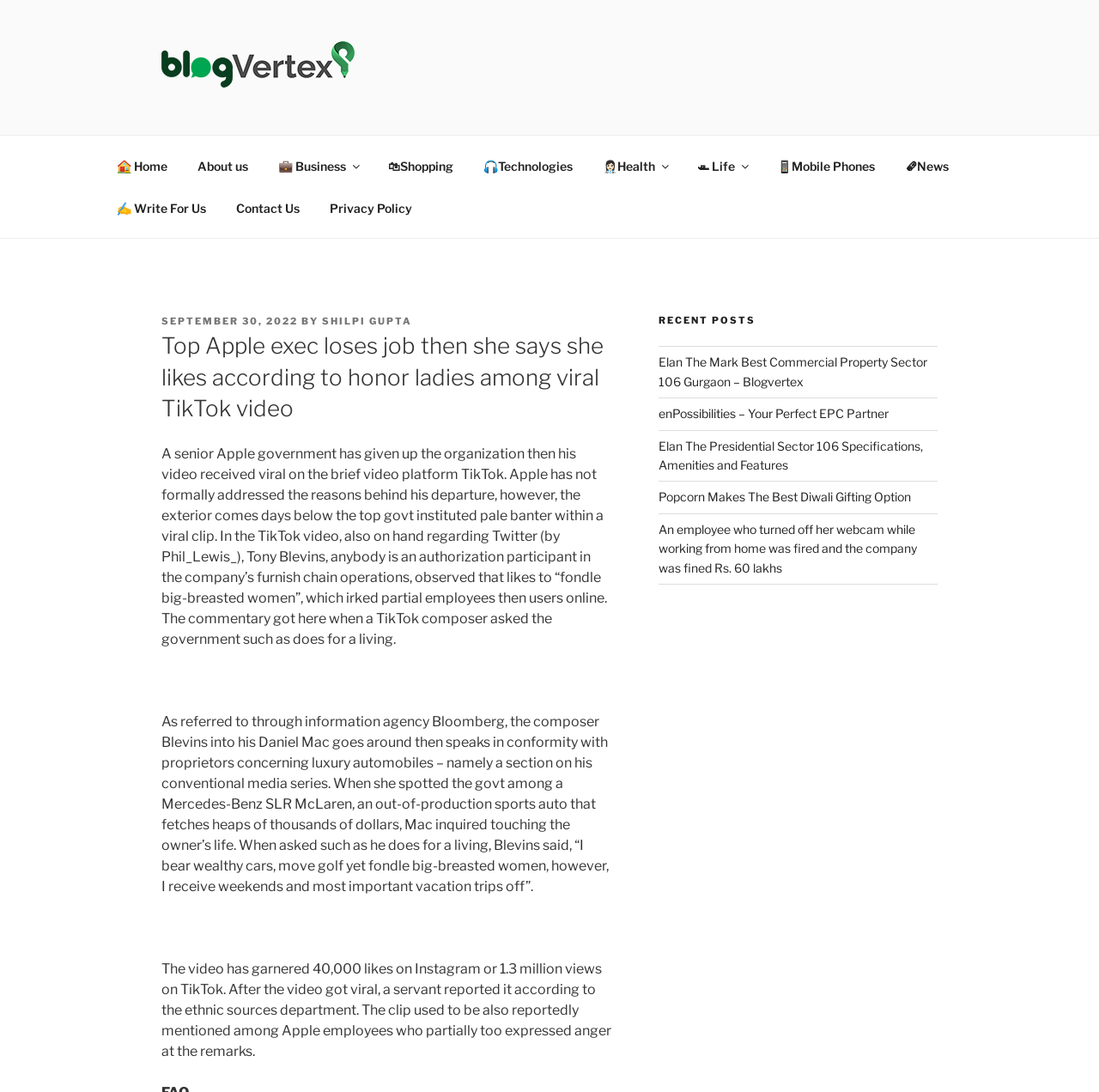Please provide a detailed answer to the question below based on the screenshot: 
What is the topic of the main article?

The main article on the webpage is about a senior Apple executive who lost their job, and the article discusses the reasons behind their departure.